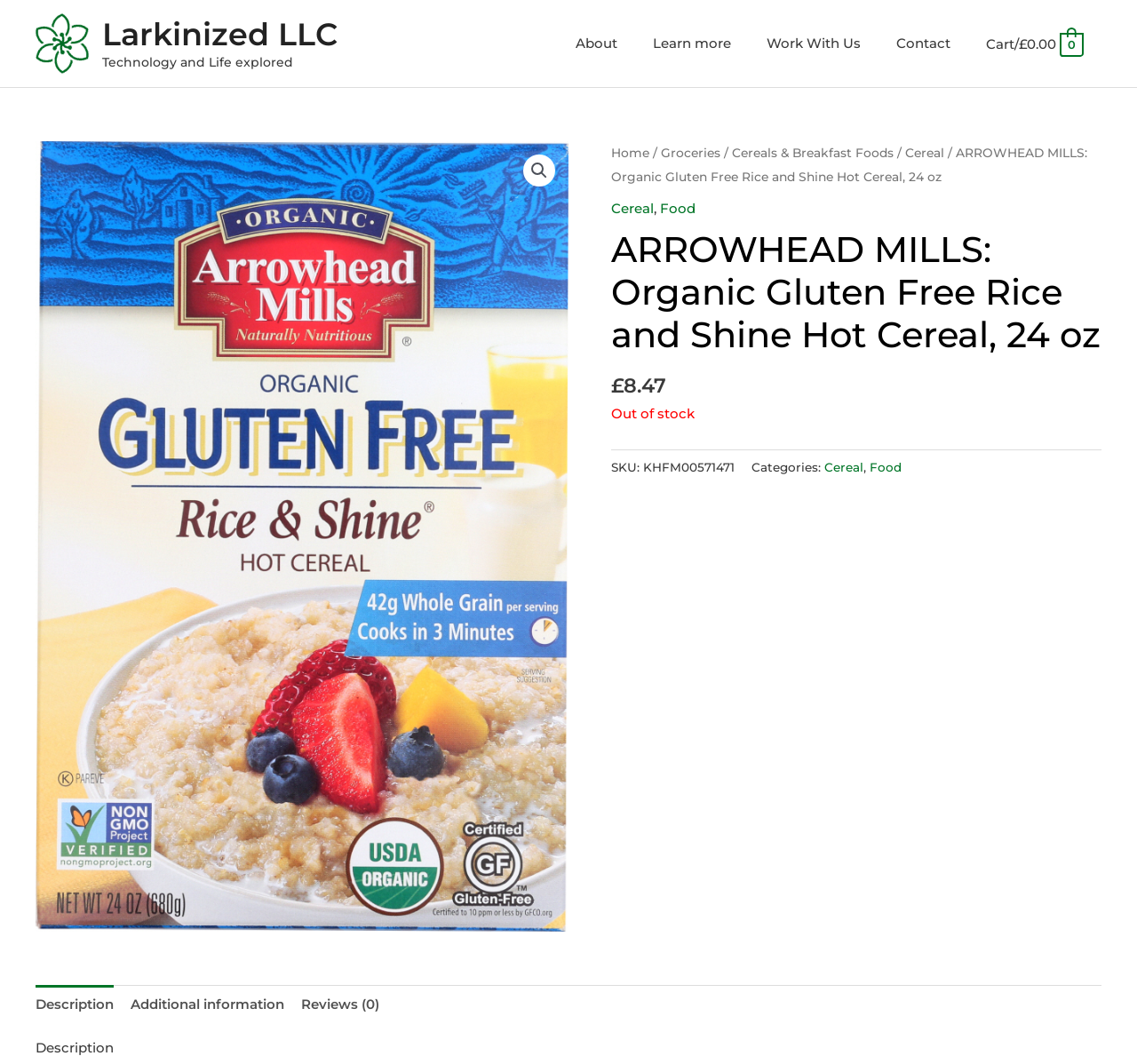What categories does the product belong to?
Based on the image, give a concise answer in the form of a single word or short phrase.

Cereal, Food